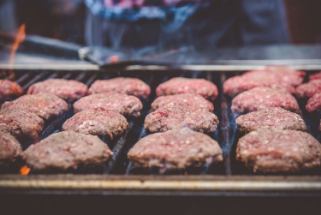What type of event is happening in the background?
Please look at the screenshot and answer using one word or phrase.

Community event